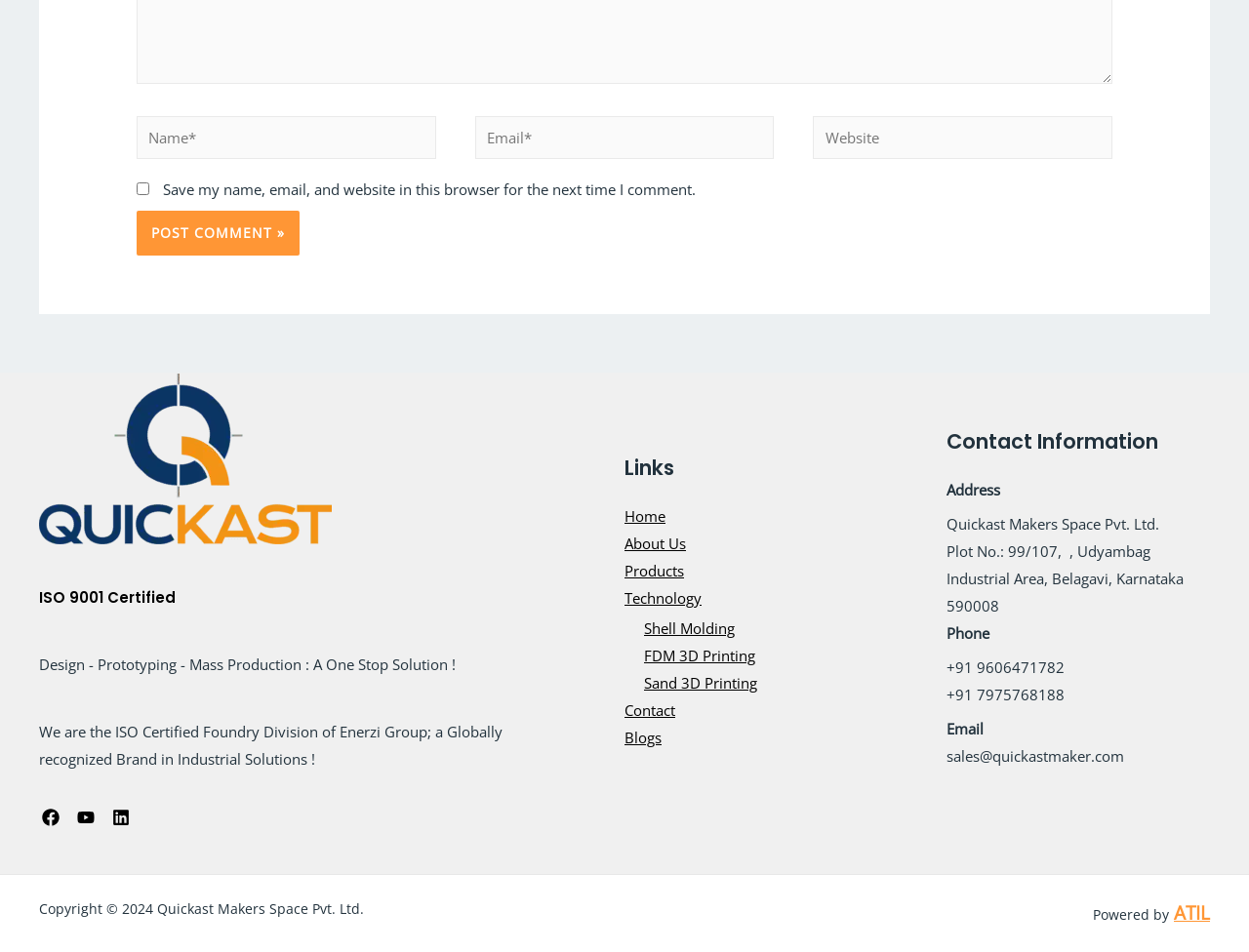Provide the bounding box coordinates of the section that needs to be clicked to accomplish the following instruction: "Click the post comment button."

[0.109, 0.221, 0.24, 0.268]